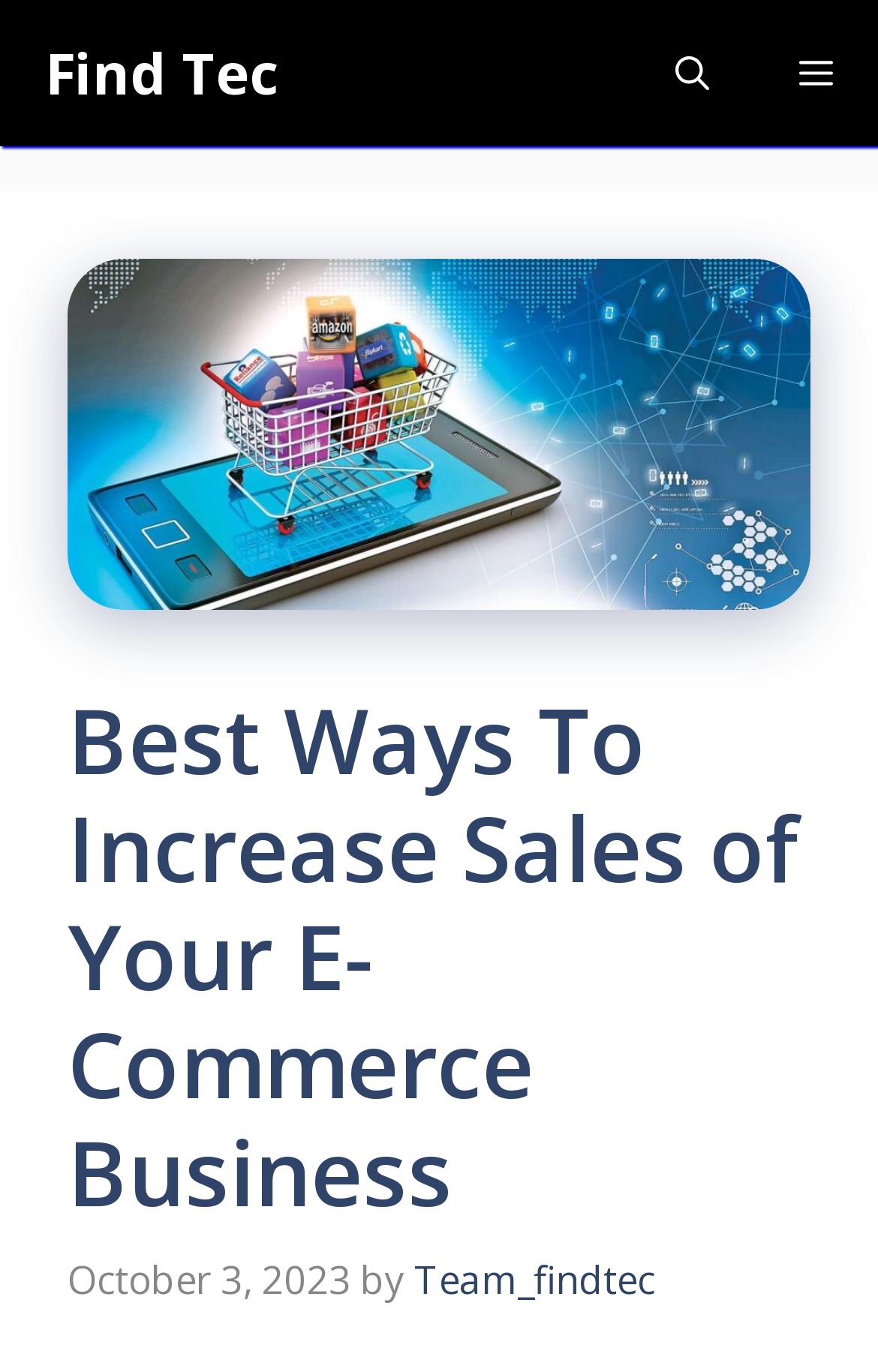Determine the main heading of the webpage and generate its text.

Best Ways To Increase Sales of Your E-Commerce Business